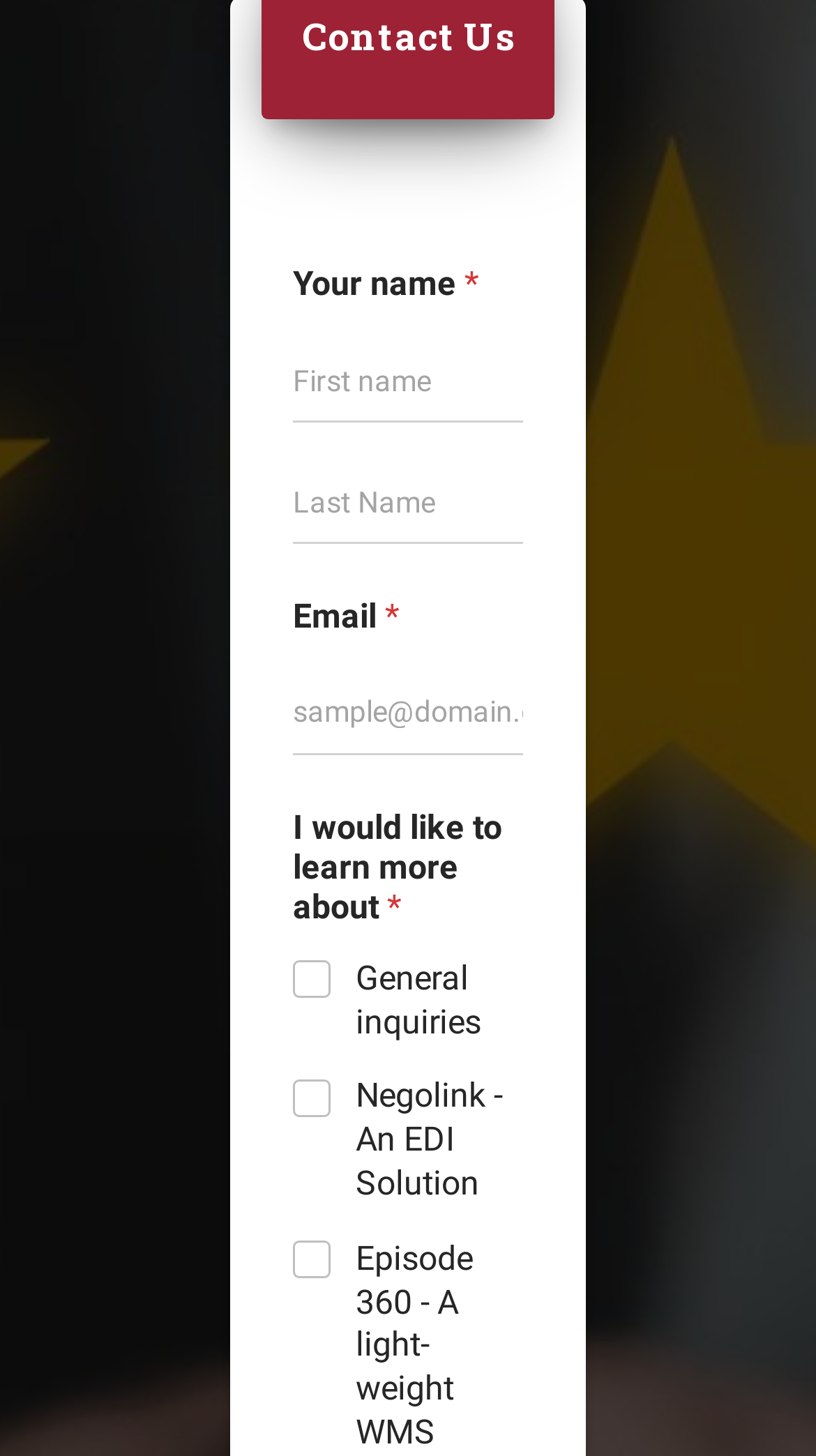What is the phone number for contact?
Based on the visual details in the image, please answer the question thoroughly.

I found the phone number '1-855-688-5293' on the top of the webpage, which is a static text element.